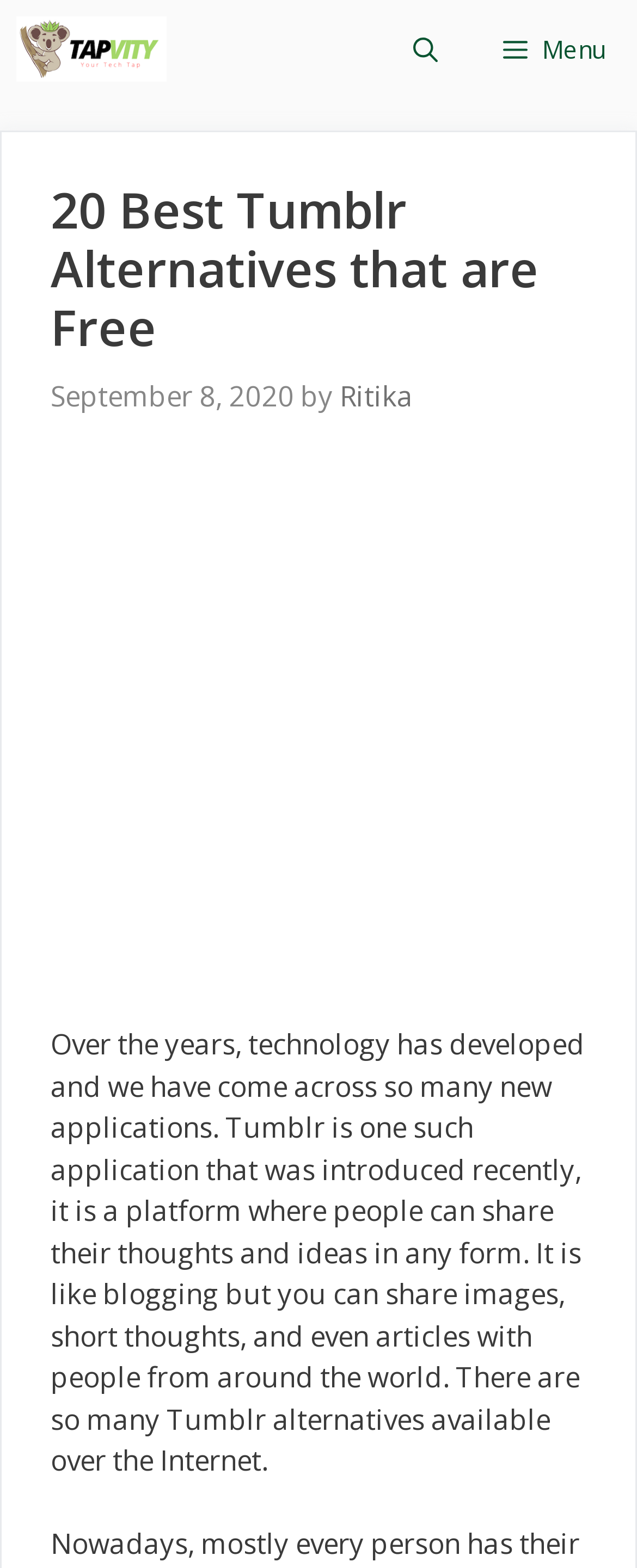Calculate the bounding box coordinates of the UI element given the description: "aria-label="Advertisement" name="aswift_1" title="Advertisement"".

[0.0, 0.304, 1.0, 0.642]